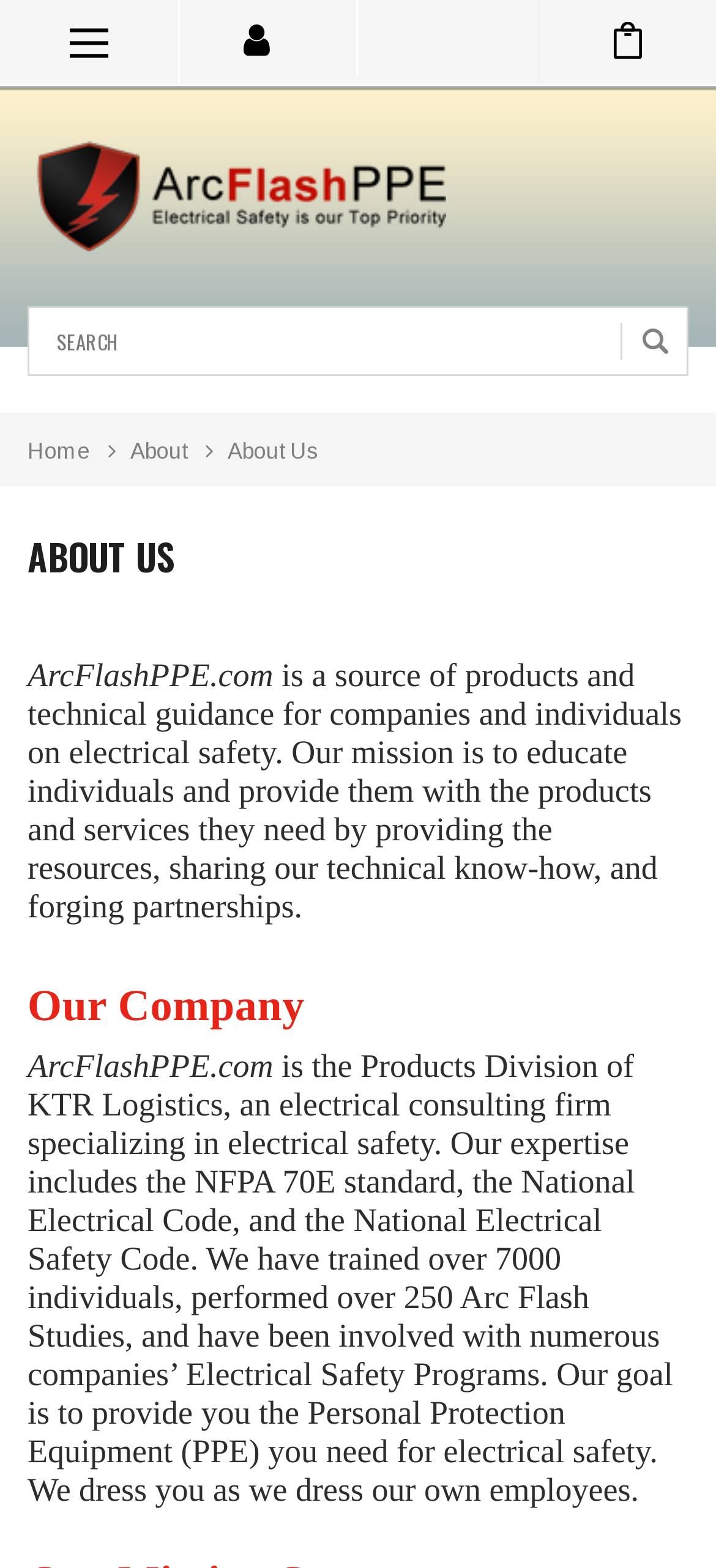Illustrate the webpage thoroughly, mentioning all important details.

The webpage is about ArcFlashPPE, a company that provides products and technical guidance for electrical safety. At the top right corner, there is a link to "MY ACCOUNT" and an image beside it. On the top left, there is a link to the homepage and an image of the company's logo, Arc Flash PPE. 

Below the logo, there is a search bar with a button and a magnifying glass icon. The search bar spans across most of the page. 

The main content of the page is divided into sections. The first section has a heading "ABOUT US" and a paragraph of text that describes the company's mission to educate individuals and provide them with products and services. 

Below this section, there is another section with a heading "Our Company" and two paragraphs of text that describe the company's background, expertise, and goal. The company is the Products Division of KTR Logistics, an electrical consulting firm, and its goal is to provide Personal Protection Equipment (PPE) for electrical safety.